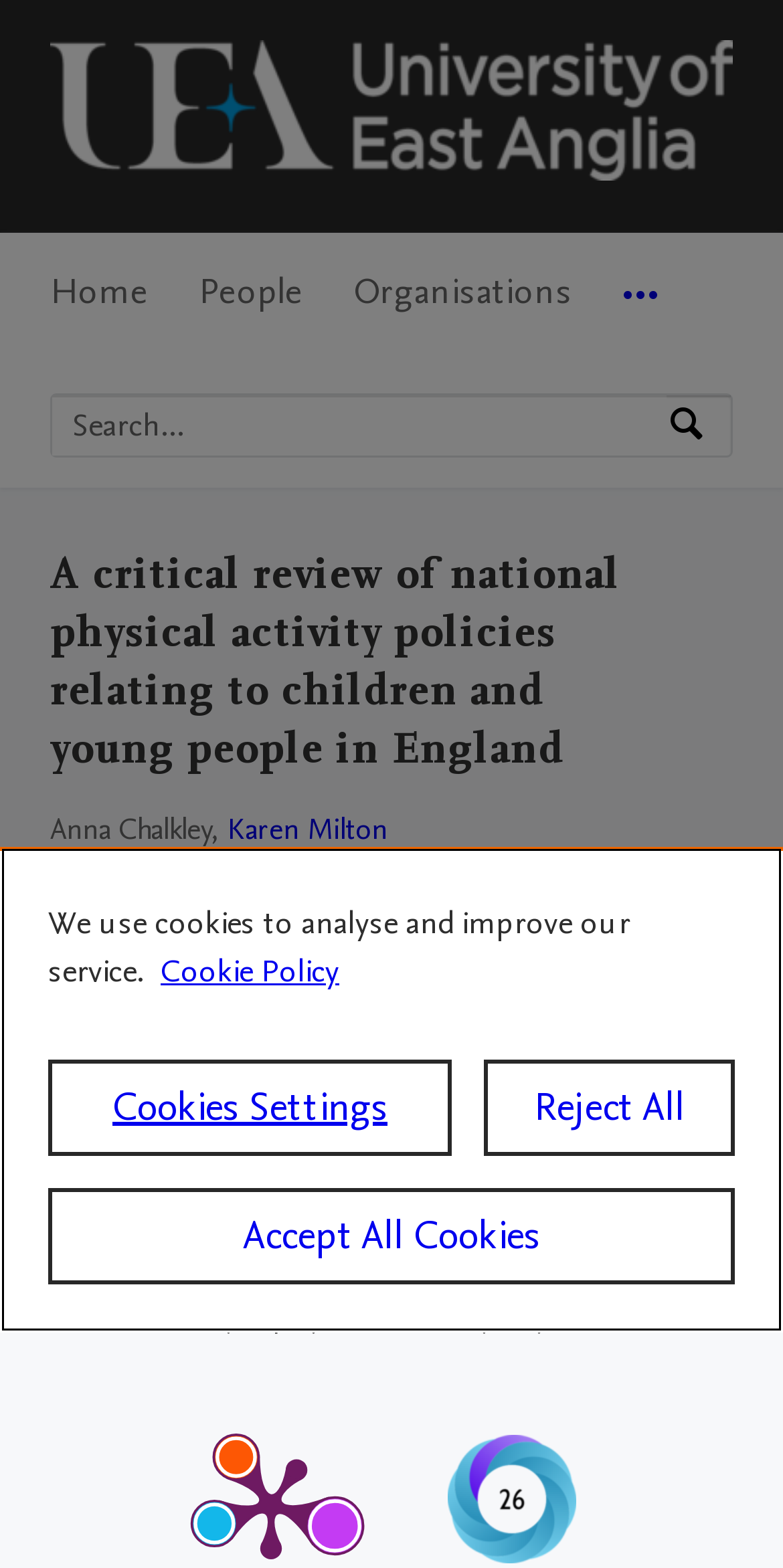Determine the bounding box coordinates of the clickable region to execute the instruction: "Add to cart". The coordinates should be four float numbers between 0 and 1, denoted as [left, top, right, bottom].

None